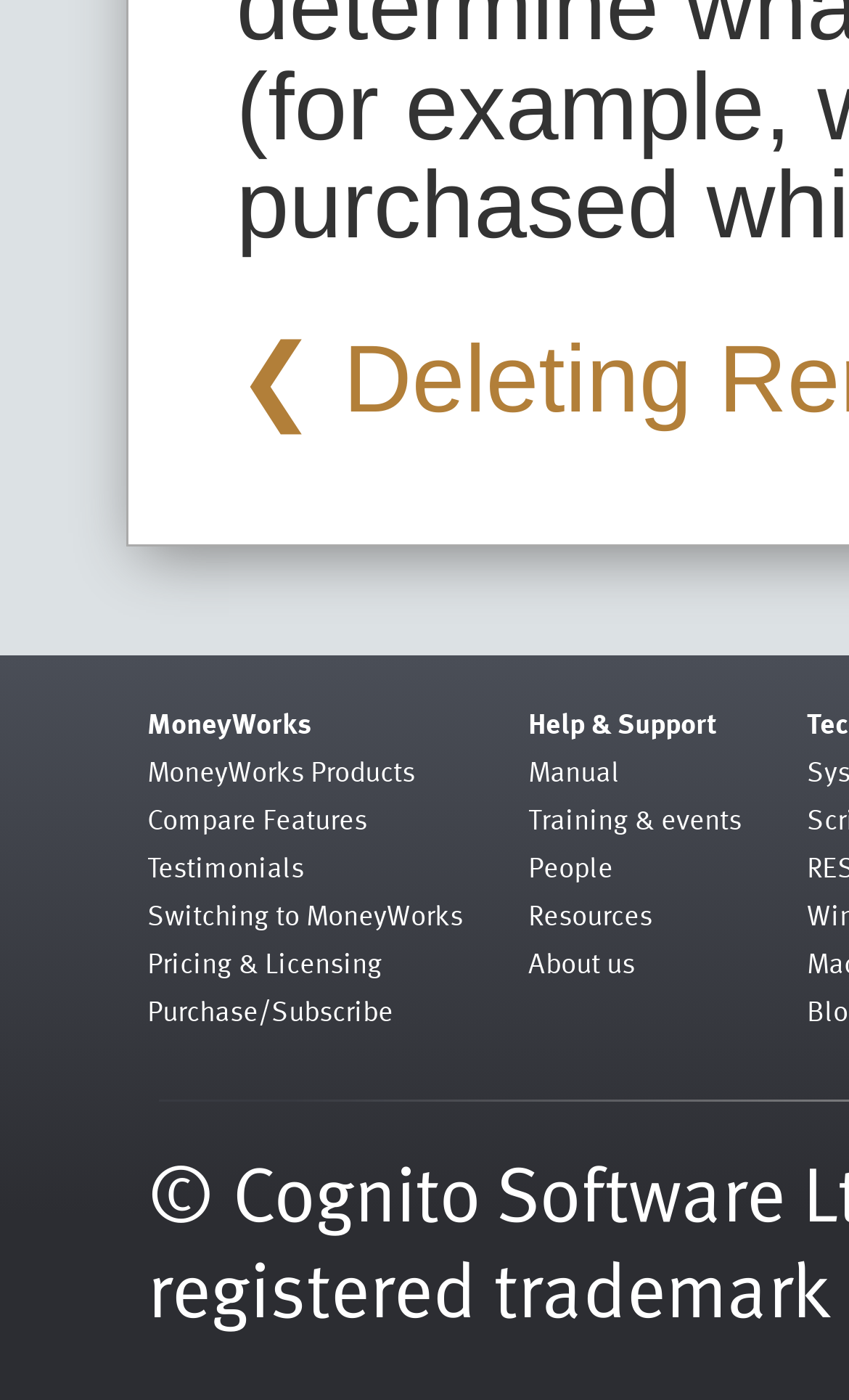Please specify the coordinates of the bounding box for the element that should be clicked to carry out this instruction: "Read the manual". The coordinates must be four float numbers between 0 and 1, formatted as [left, top, right, bottom].

[0.622, 0.535, 0.729, 0.566]